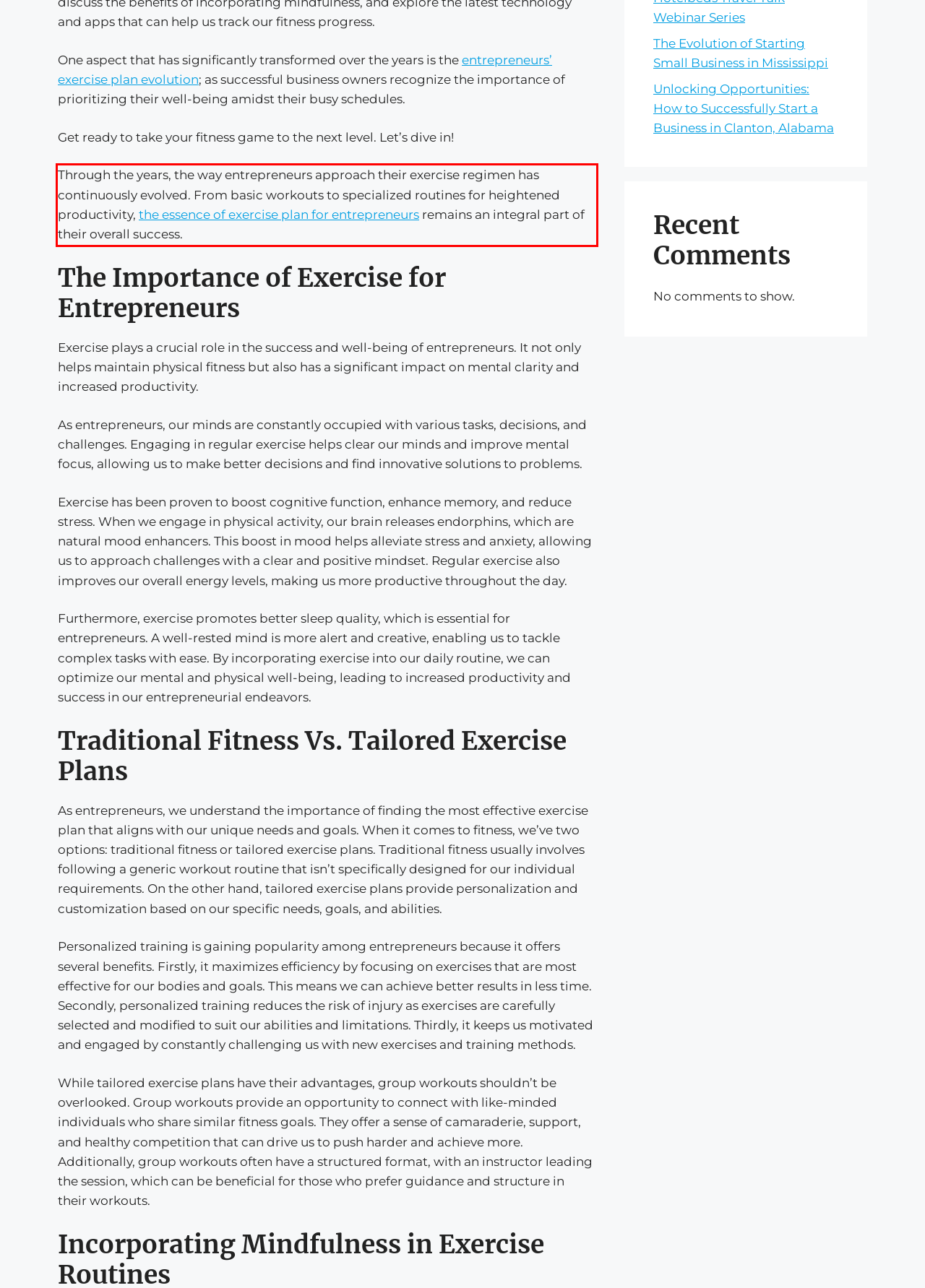You are provided with a webpage screenshot that includes a red rectangle bounding box. Extract the text content from within the bounding box using OCR.

Through the years, the way entrepreneurs approach their exercise regimen has continuously evolved. From basic workouts to specialized routines for heightened productivity, the essence of exercise plan for entrepreneurs remains an integral part of their overall success.